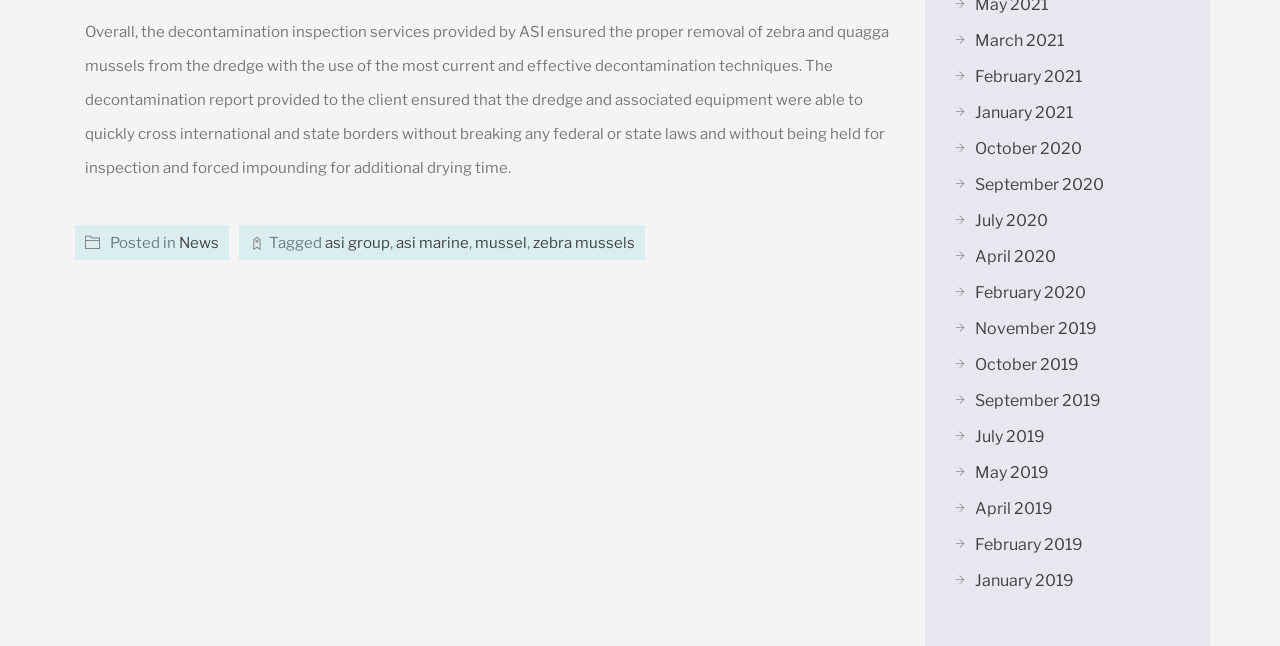What type of equipment is mentioned in the article?
Please answer the question as detailed as possible based on the image.

The article mentions a dredge as the equipment that underwent decontamination inspection services. This can be determined by reading the static text element with ID 266, which describes the services provided by ASI.